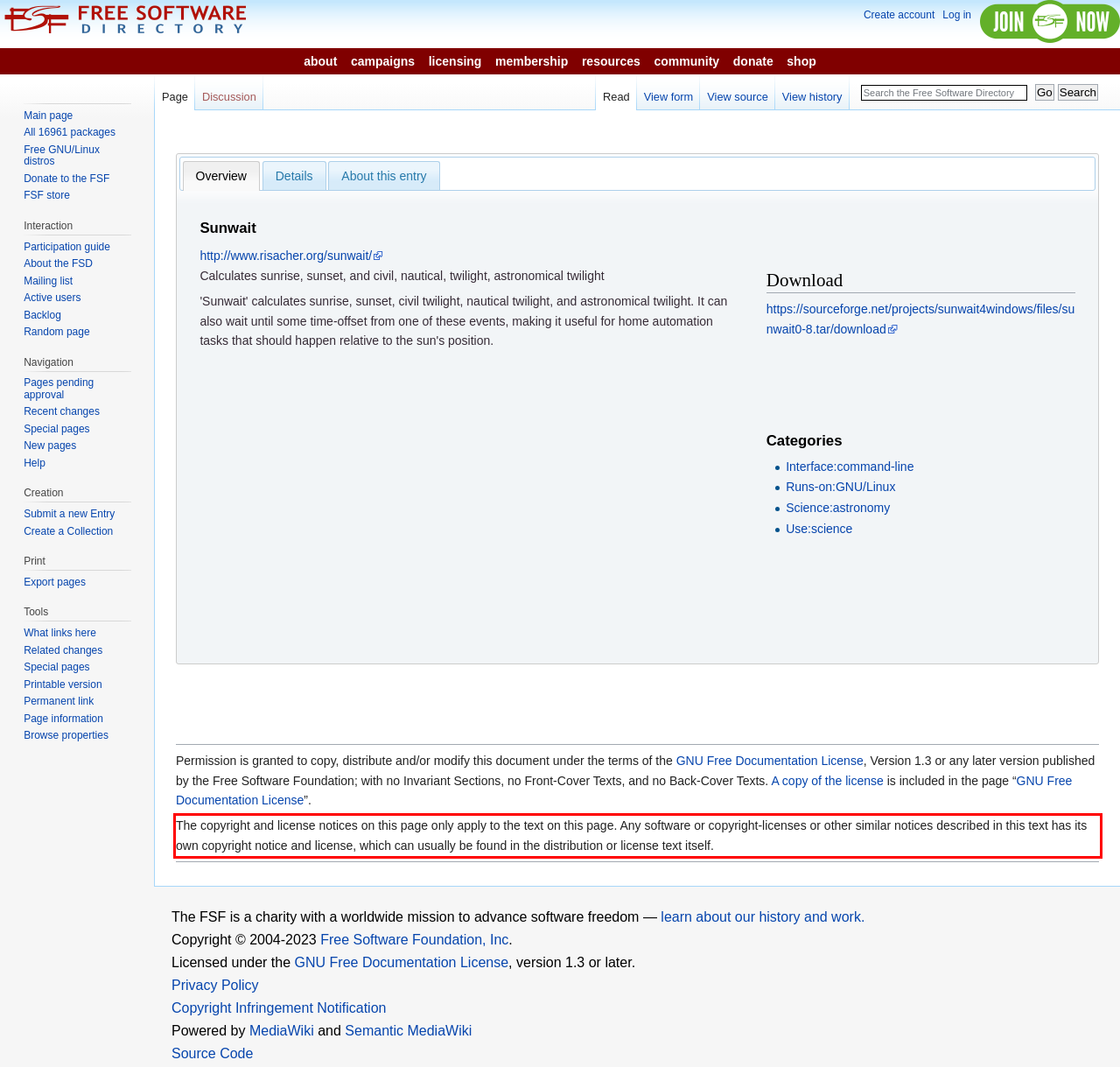Using OCR, extract the text content found within the red bounding box in the given webpage screenshot.

The copyright and license notices on this page only apply to the text on this page. Any software or copyright-licenses or other similar notices described in this text has its own copyright notice and license, which can usually be found in the distribution or license text itself.